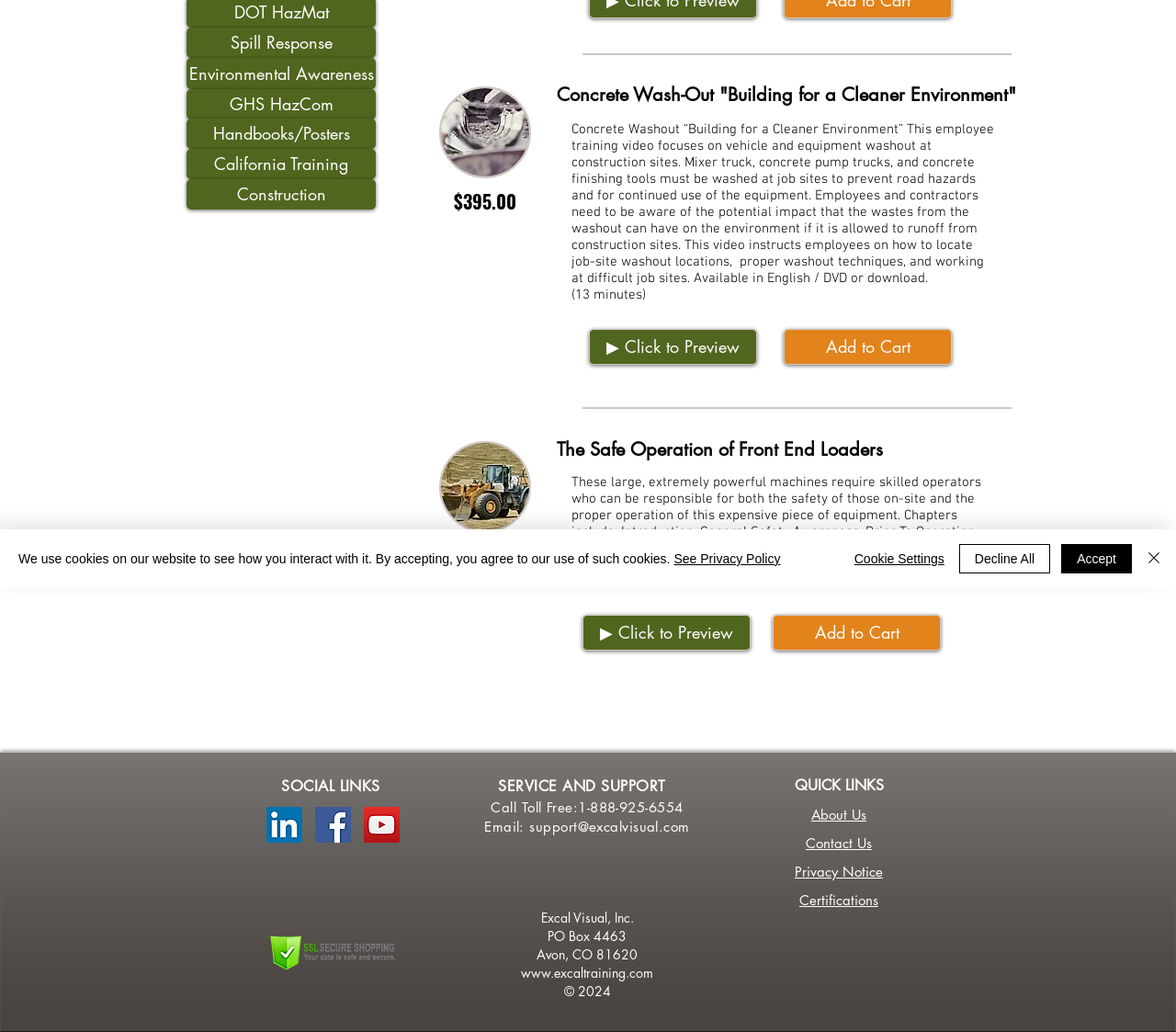Identify and provide the bounding box for the element described by: "▶︎ Click to Preview".

[0.495, 0.596, 0.638, 0.631]